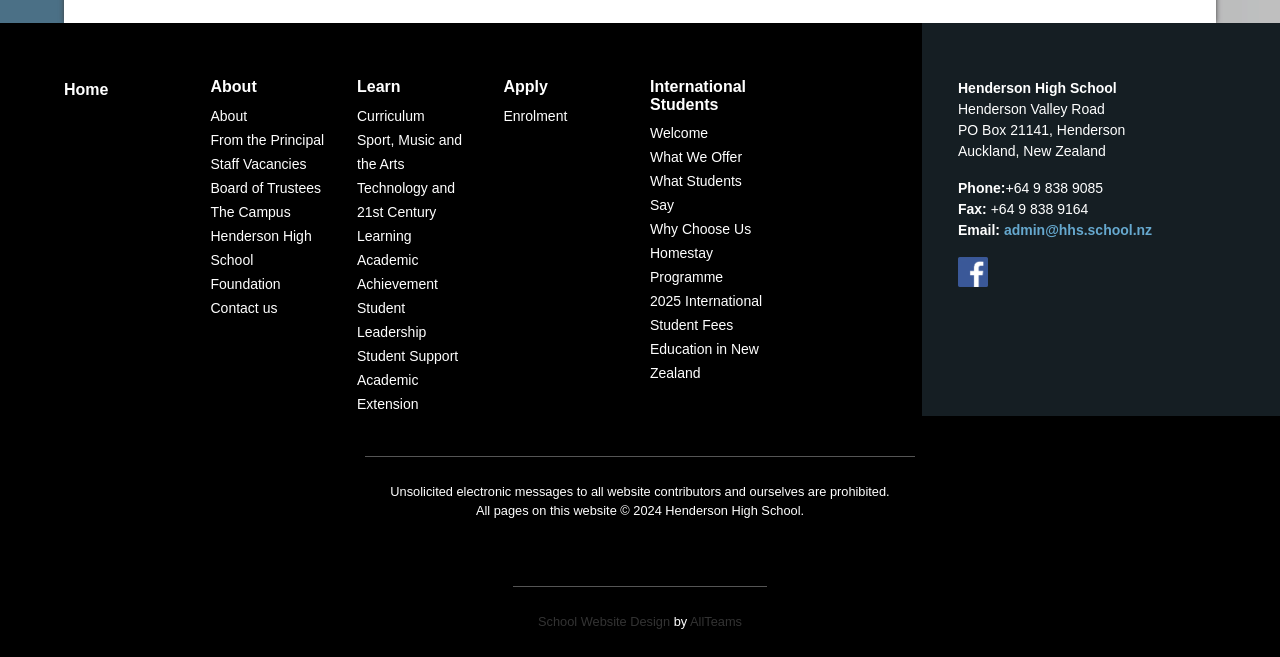Find the bounding box coordinates of the clickable element required to execute the following instruction: "Learn about the curriculum". Provide the coordinates as four float numbers between 0 and 1, i.e., [left, top, right, bottom].

[0.279, 0.164, 0.332, 0.188]